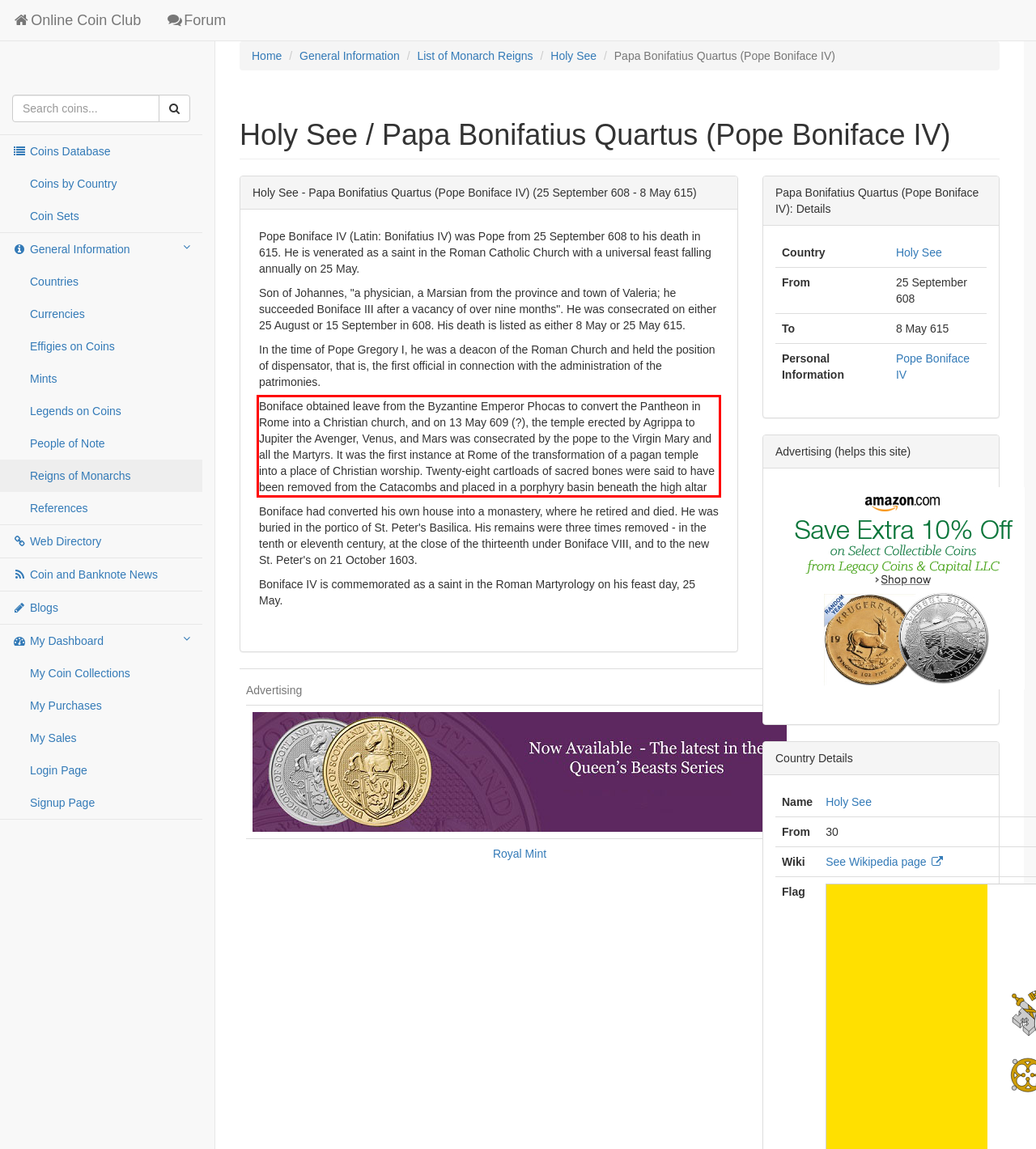Look at the screenshot of the webpage, locate the red rectangle bounding box, and generate the text content that it contains.

Boniface obtained leave from the Byzantine Emperor Phocas to convert the Pantheon in Rome into a Christian church, and on 13 May 609 (?), the temple erected by Agrippa to Jupiter the Avenger, Venus, and Mars was consecrated by the pope to the Virgin Mary and all the Martyrs. It was the first instance at Rome of the transformation of a pagan temple into a place of Christian worship. Twenty-eight cartloads of sacred bones were said to have been removed from the Catacombs and placed in a porphyry basin beneath the high altar